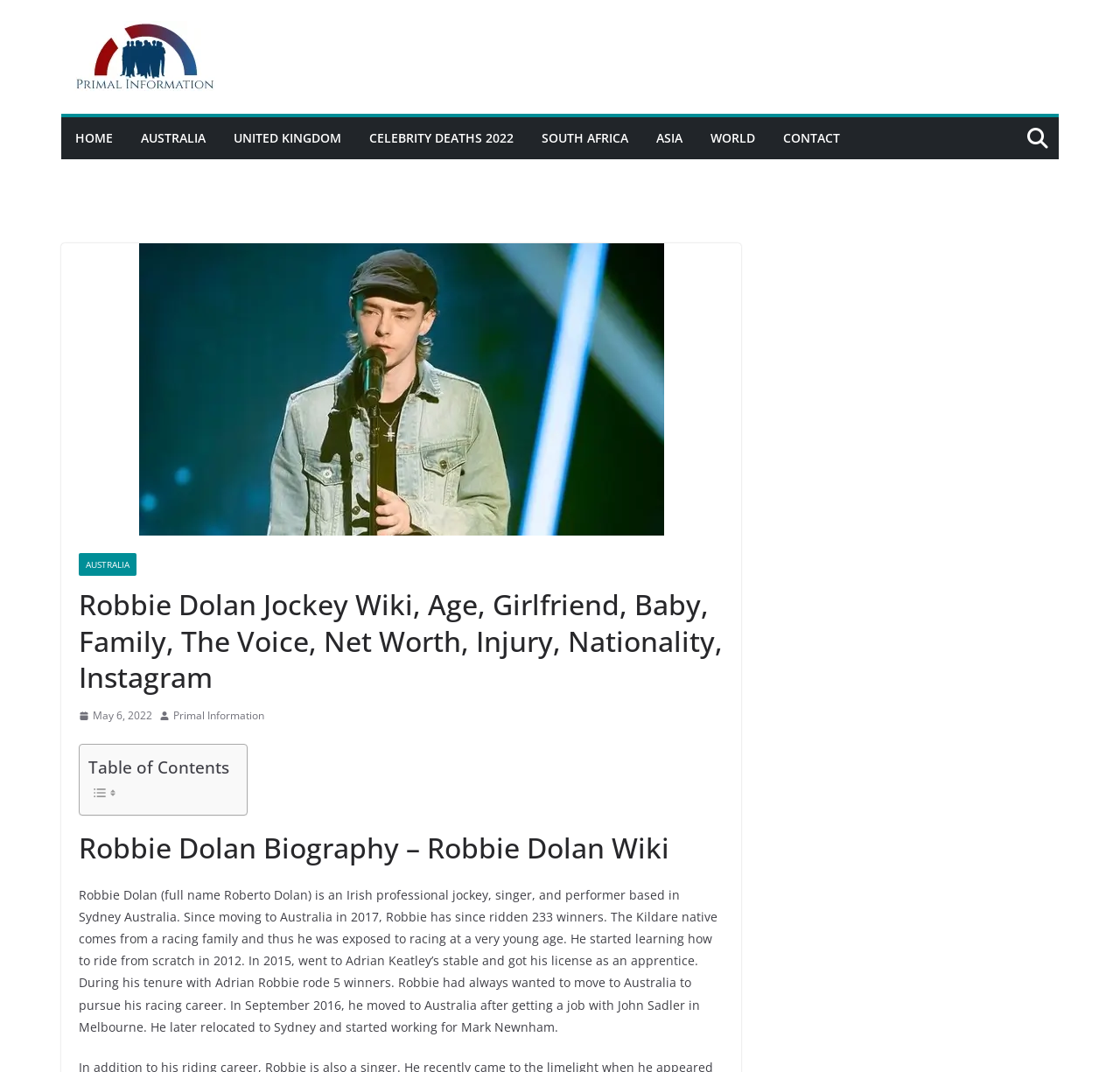Please extract the primary headline from the webpage.

Robbie Dolan Jockey Wiki, Age, Girlfriend, Baby, Family, The Voice, Net Worth, Injury, Nationality, Instagram